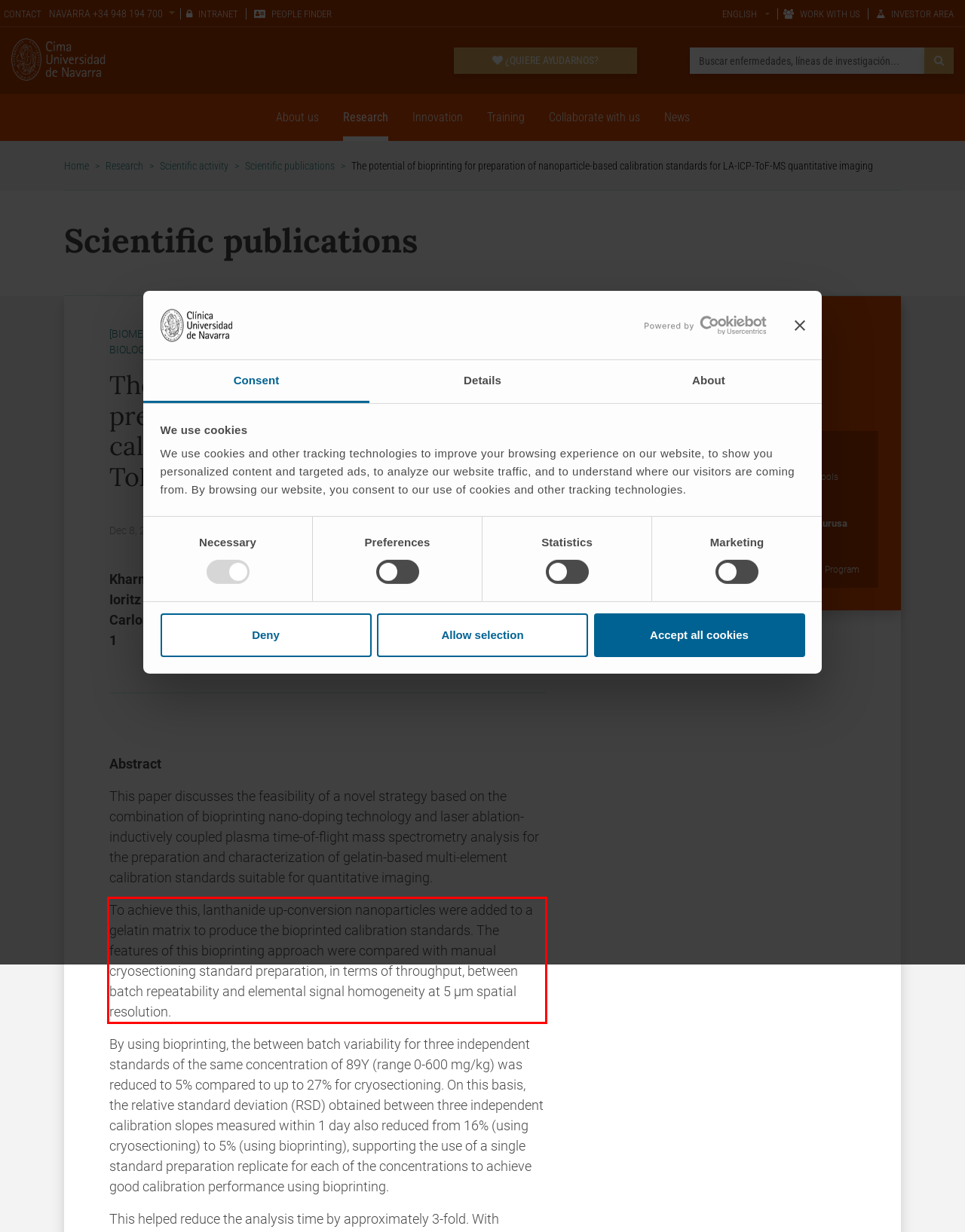Analyze the screenshot of the webpage that features a red bounding box and recognize the text content enclosed within this red bounding box.

To achieve this, lanthanide up-conversion nanoparticles were added to a gelatin matrix to produce the bioprinted calibration standards. The features of this bioprinting approach were compared with manual cryosectioning standard preparation, in terms of throughput, between batch repeatability and elemental signal homogeneity at 5 μm spatial resolution.